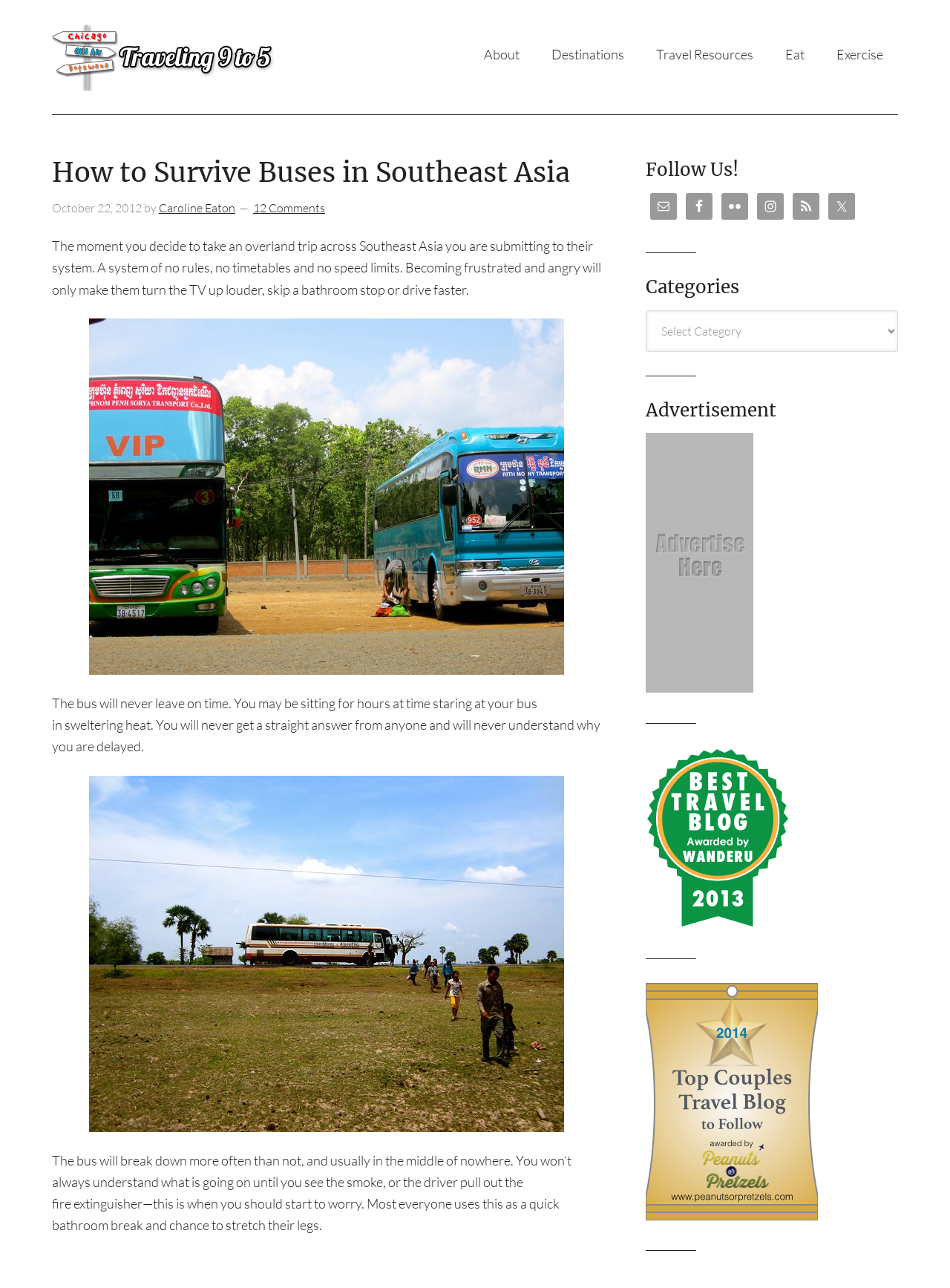Find the bounding box coordinates for the UI element that matches this description: "Email".

[0.684, 0.15, 0.712, 0.17]